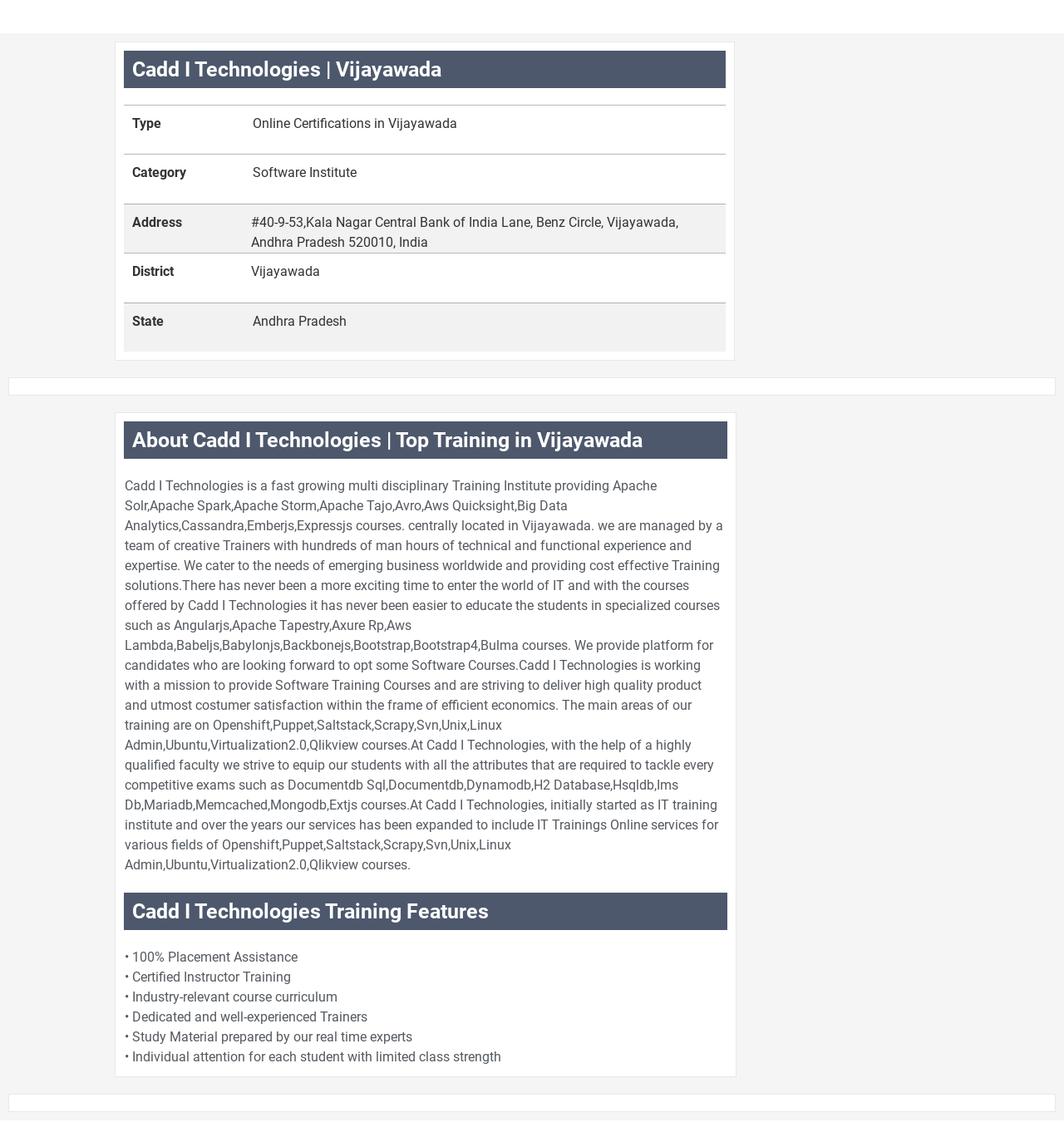Using the information in the image, could you please answer the following question in detail:
What is the name of the software institute?

The name of the software institute can be found in the heading element 'Cadd I Technologies | Vijayawada' at the top of the webpage, which indicates that the institute's name is Cadd I Technologies.